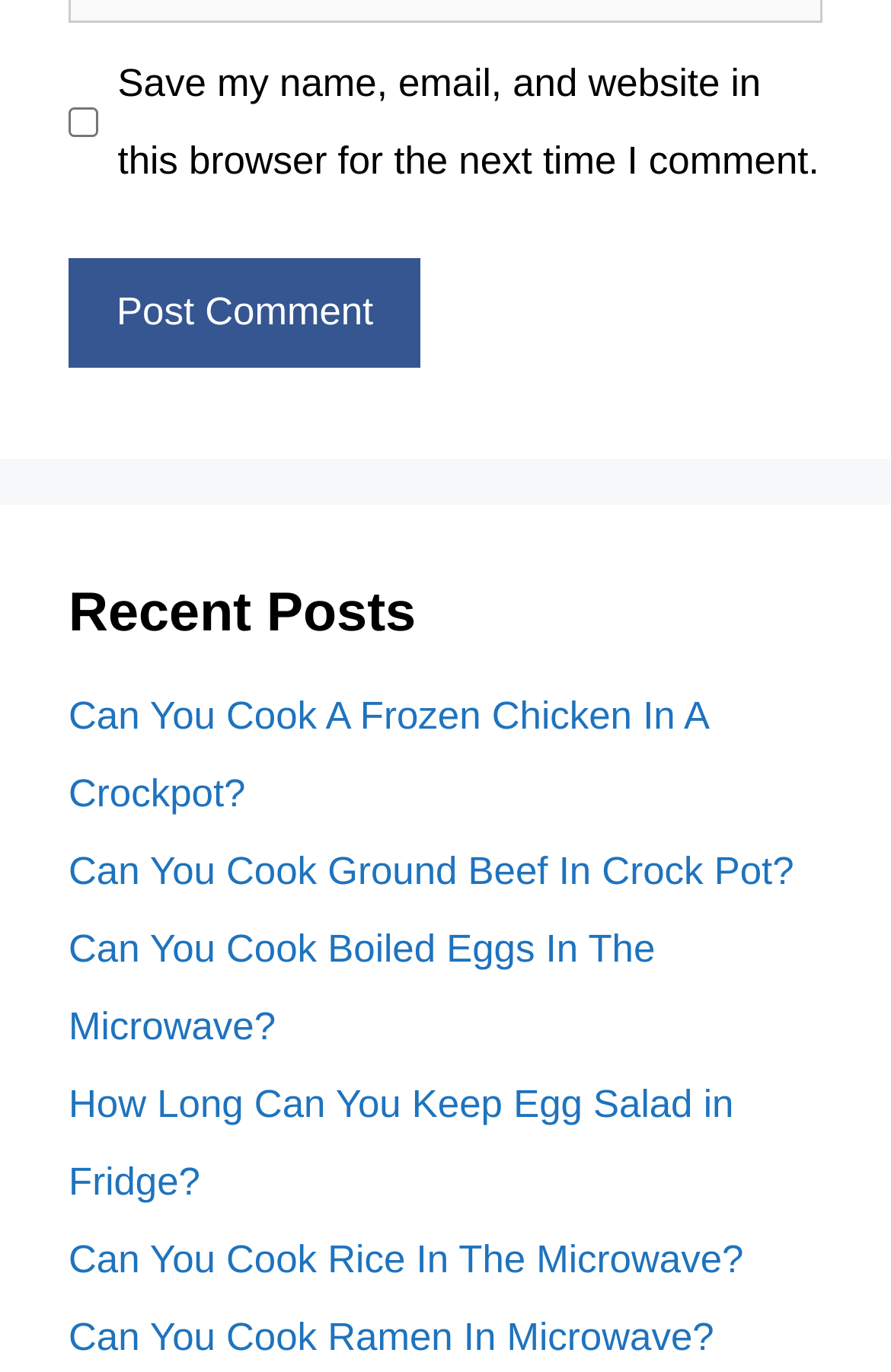Find the bounding box coordinates of the element's region that should be clicked in order to follow the given instruction: "Click the link to read about cooking ground beef in a crock pot". The coordinates should consist of four float numbers between 0 and 1, i.e., [left, top, right, bottom].

[0.077, 0.619, 0.891, 0.651]